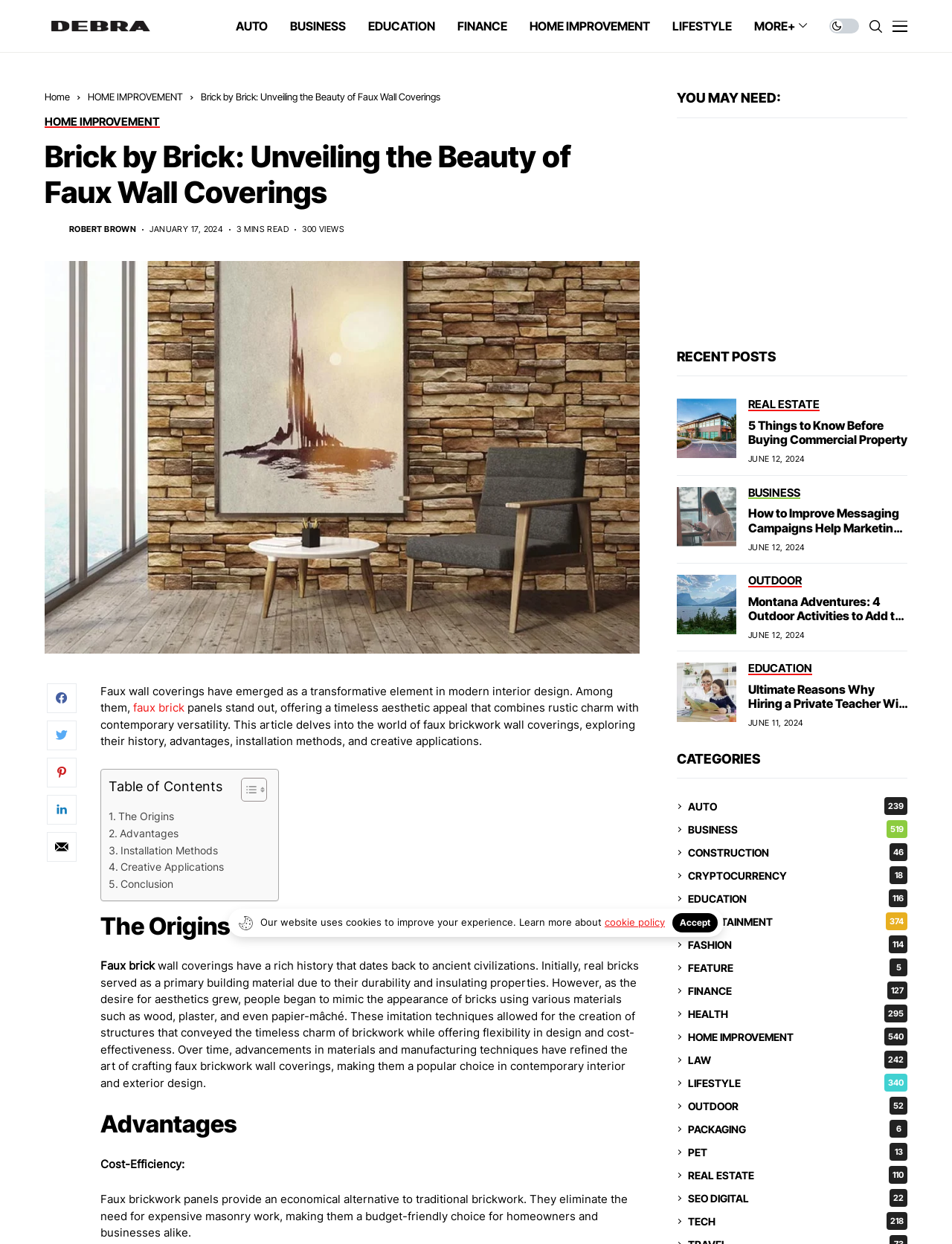How many minutes does it take to read the article?
Provide a thorough and detailed answer to the question.

I found the reading time by looking at the text near the top of the webpage, which says '3 MINS READ' next to the views and author information.